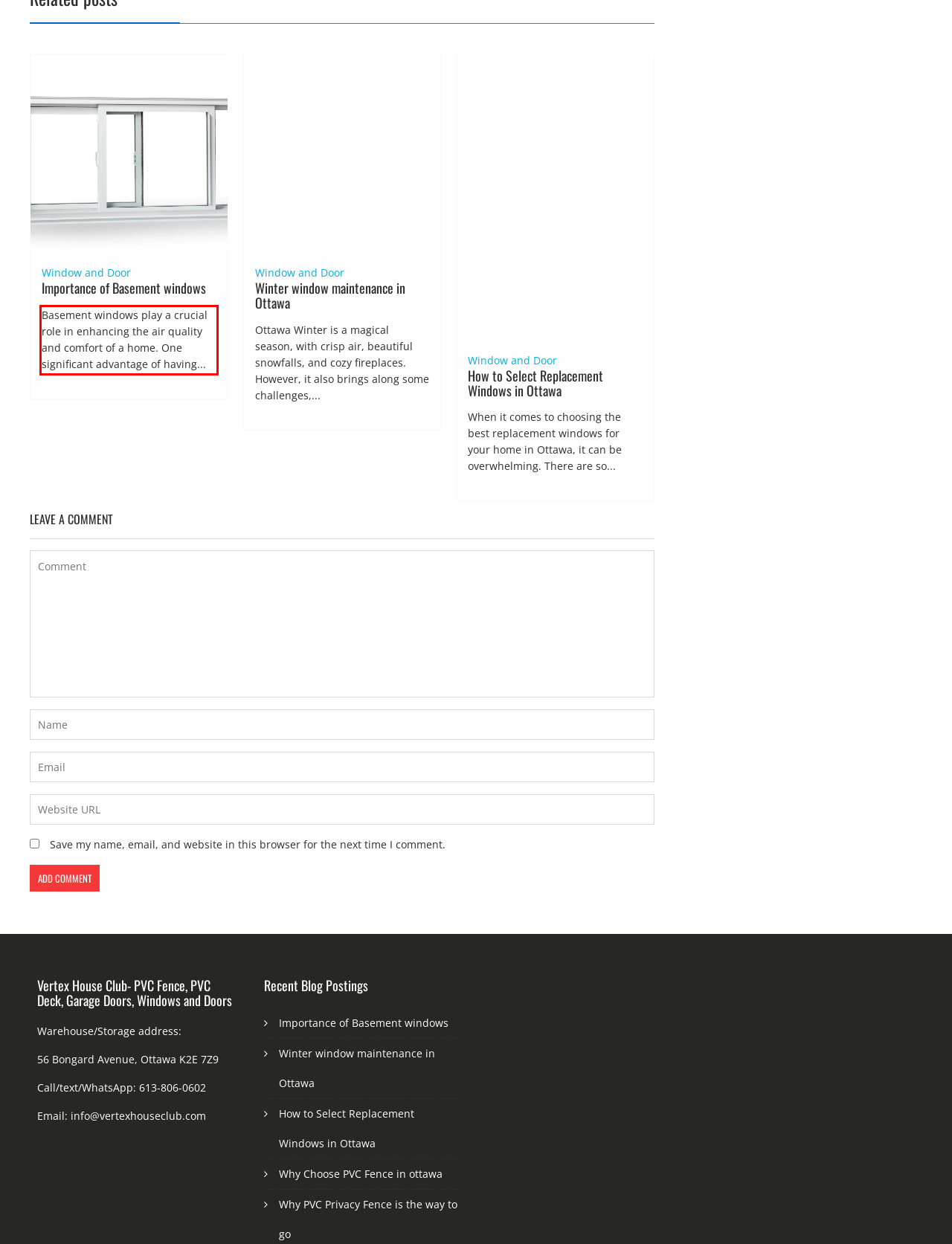Using the provided webpage screenshot, identify and read the text within the red rectangle bounding box.

Basement windows play a crucial role in enhancing the air quality and comfort of a home. One significant advantage of having...